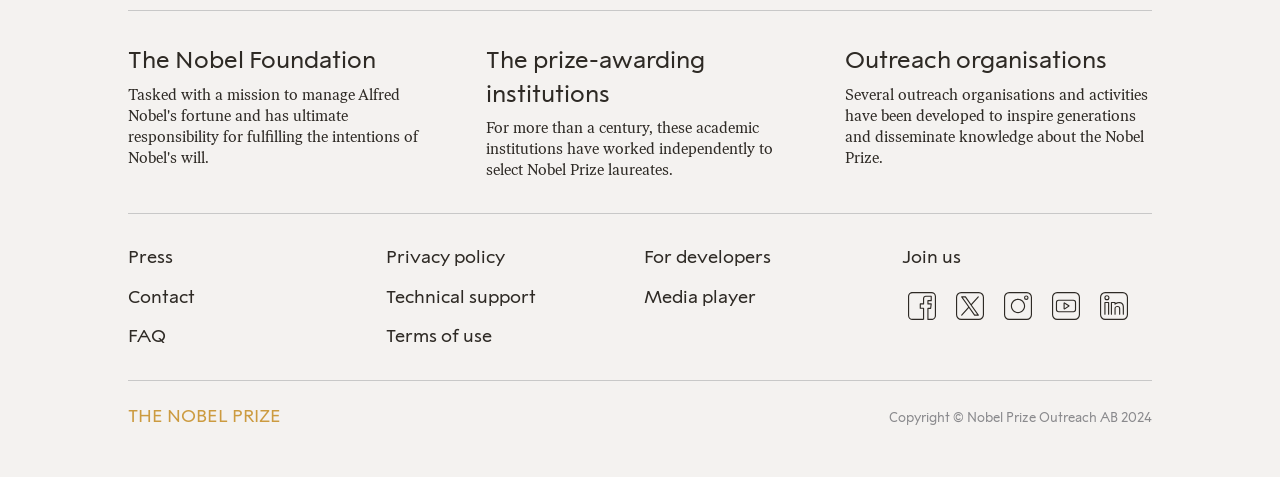Locate the bounding box coordinates of the element that should be clicked to execute the following instruction: "Go to Press".

[0.1, 0.516, 0.295, 0.565]